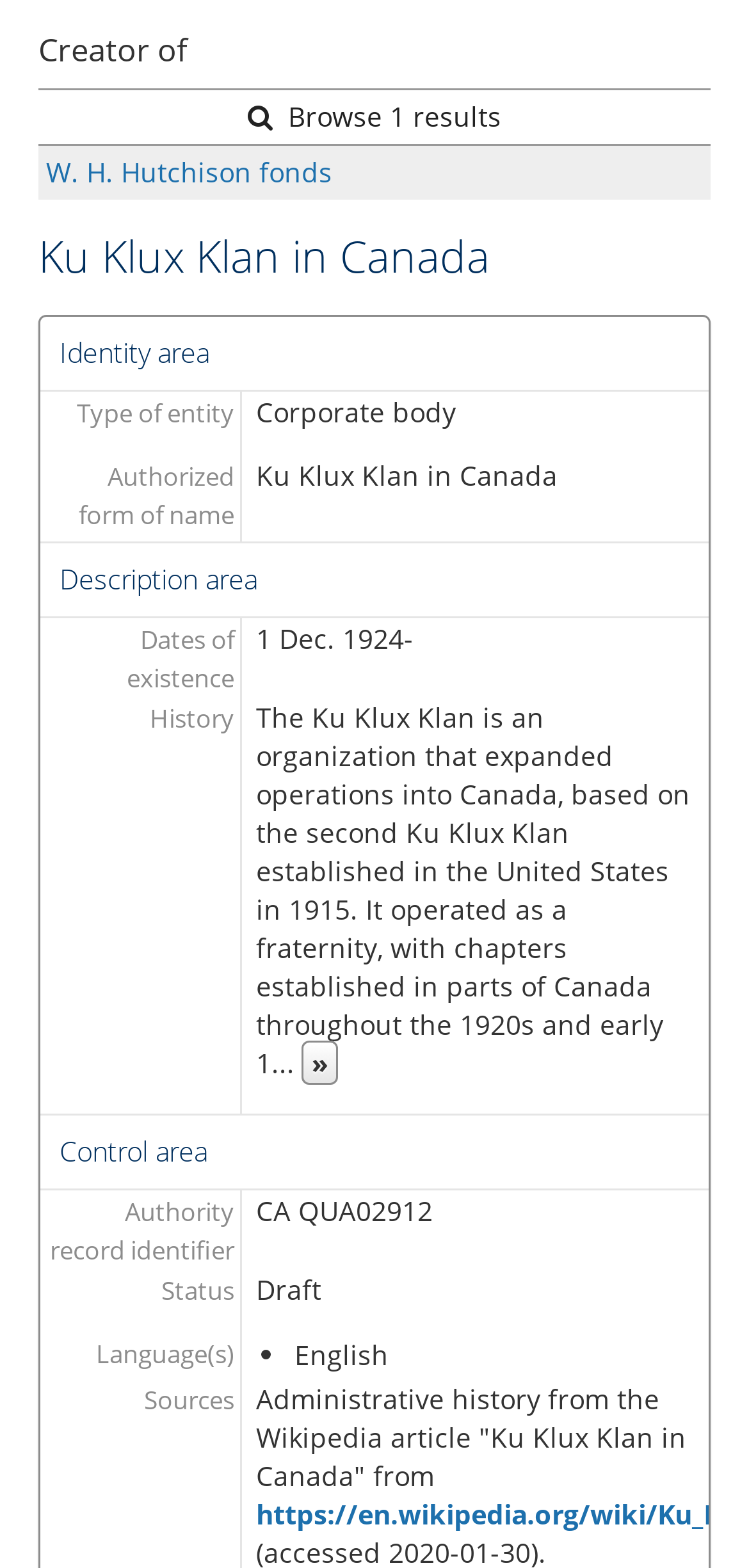Based on the element description "Browse 1 results", predict the bounding box coordinates of the UI element.

[0.062, 0.062, 0.938, 0.087]